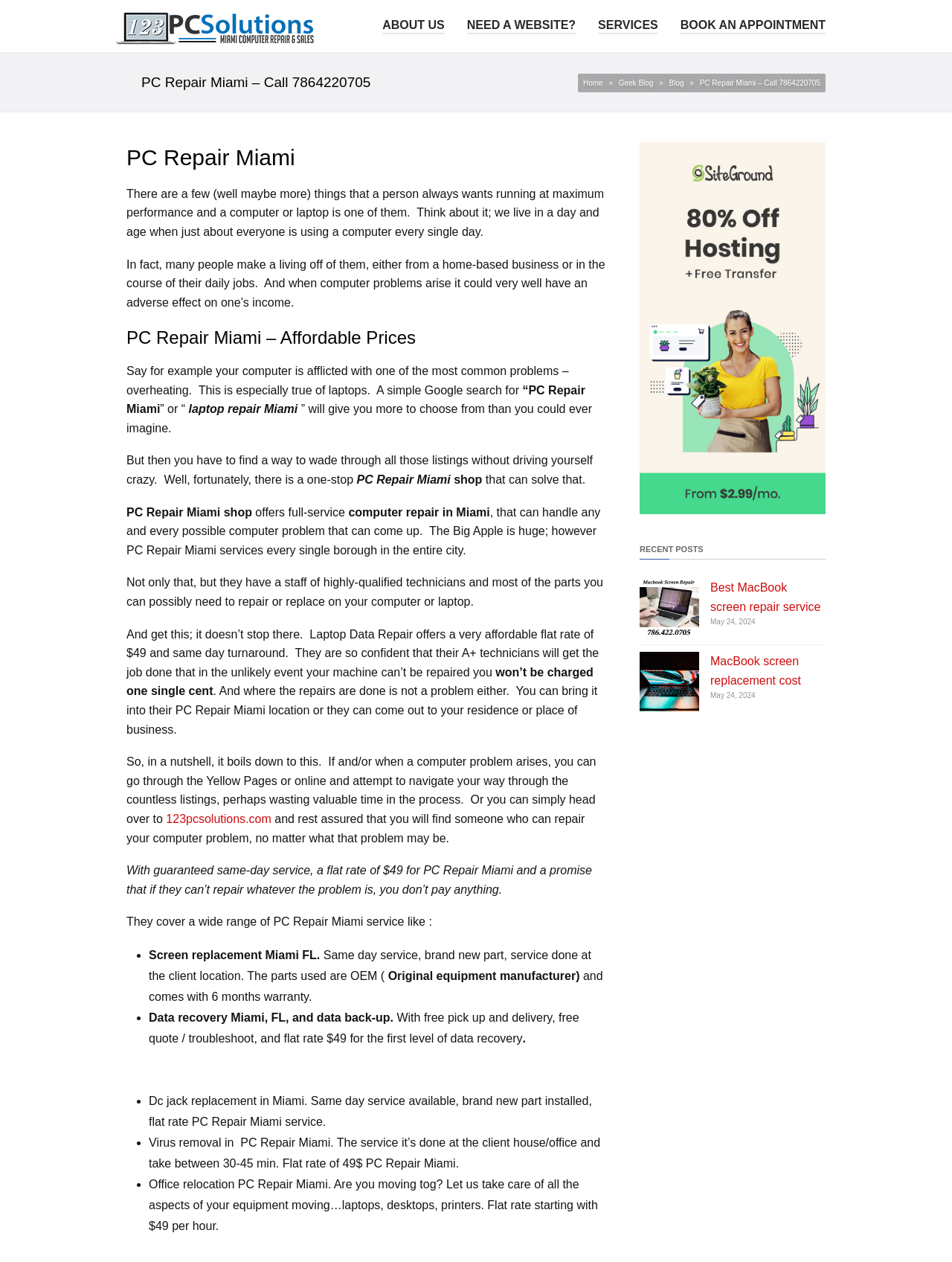How long does the virus removal service take at PC Repair Miami?
From the image, respond with a single word or phrase.

30-45 minutes